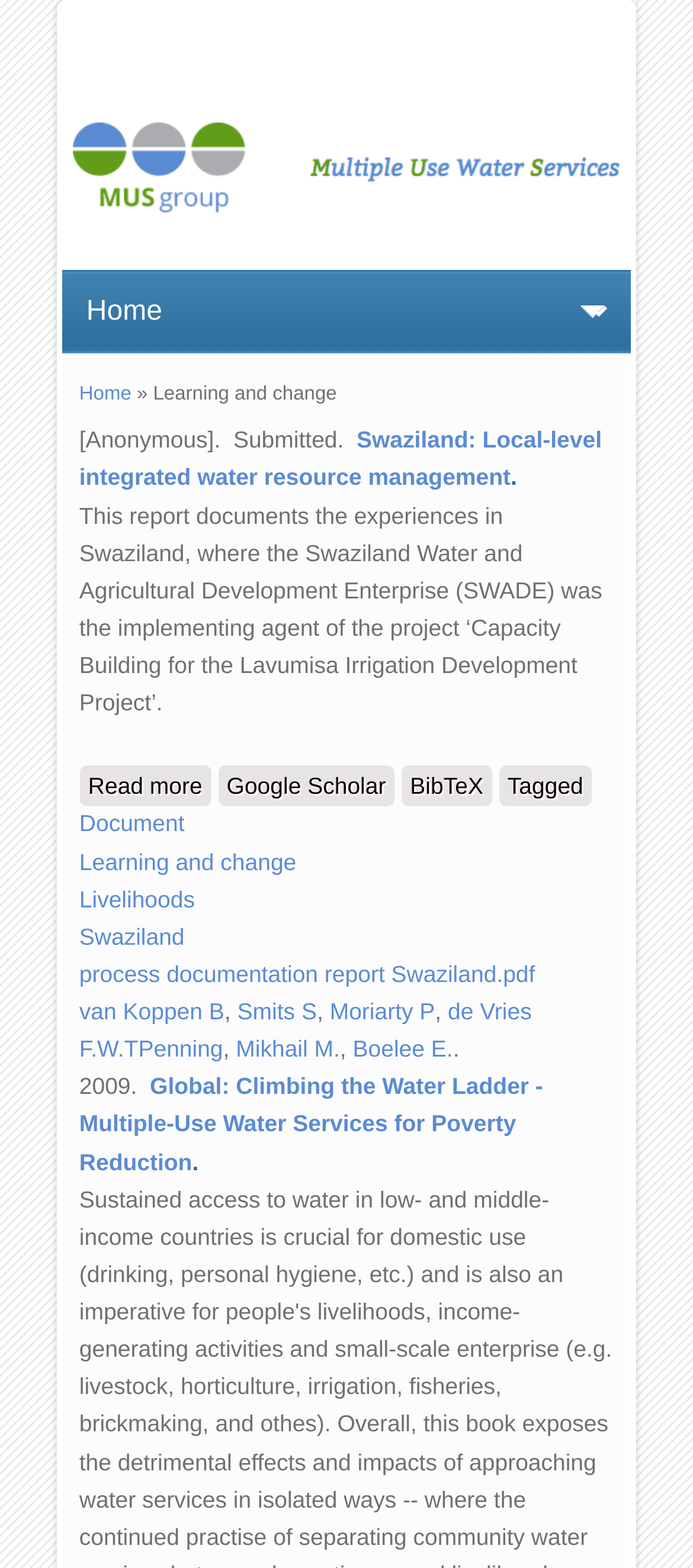Locate the bounding box coordinates of the clickable part needed for the task: "Call the agent".

None